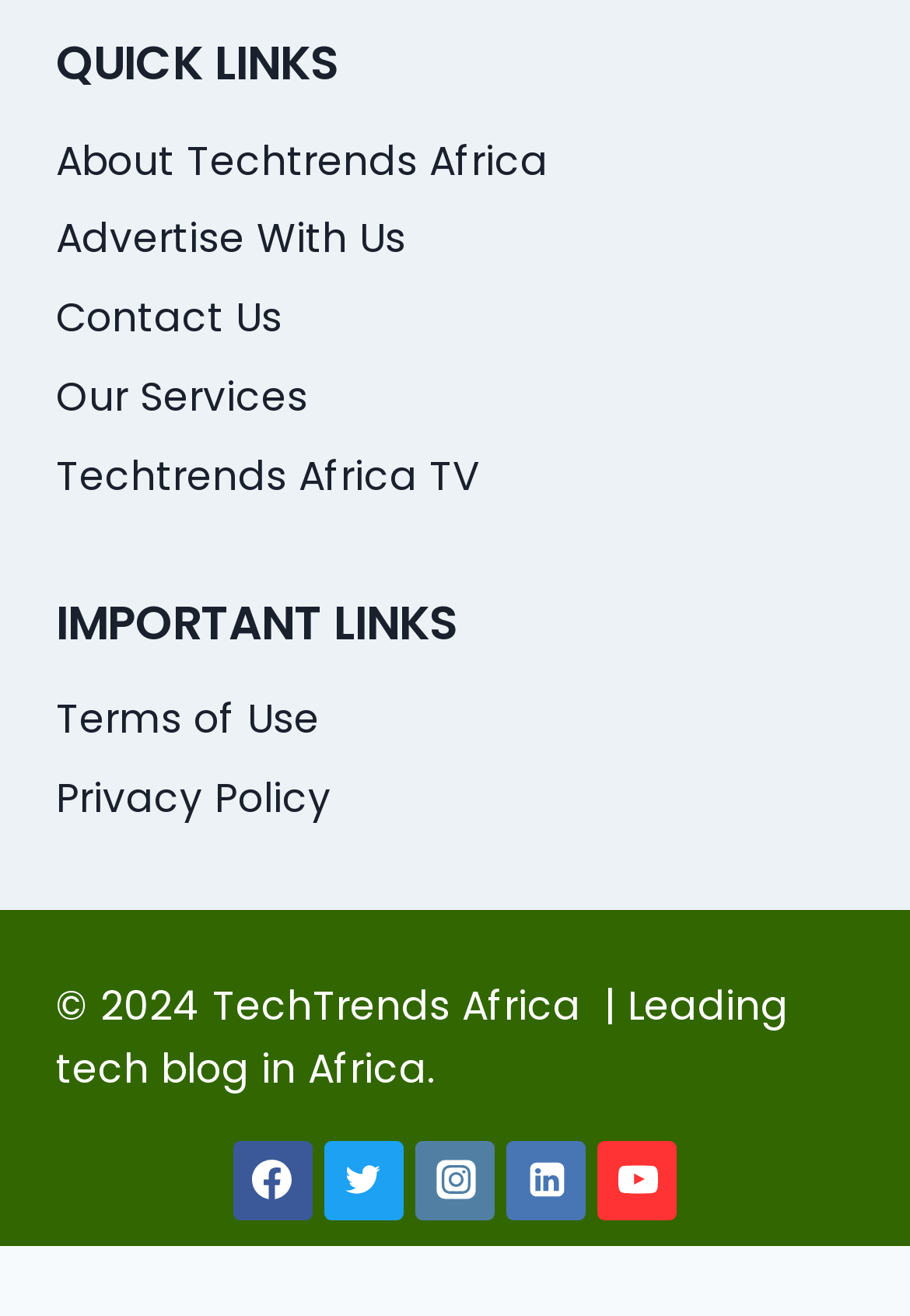Using the format (top-left x, top-left y, bottom-right x, bottom-right y), and given the element description, identify the bounding box coordinates within the screenshot: Contact Us

[0.062, 0.212, 0.938, 0.273]